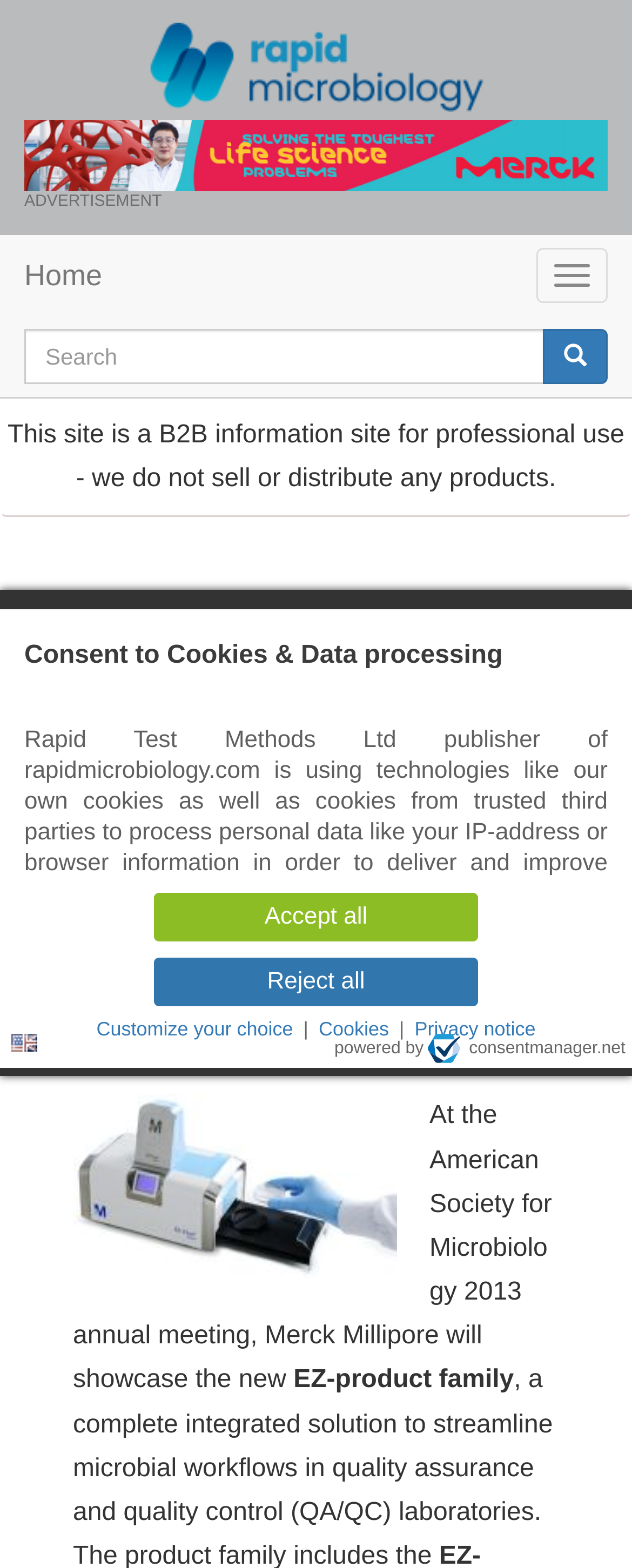Using a single word or phrase, answer the following question: 
What is the bounding box coordinate of the 'Search' textbox?

[0.038, 0.21, 0.862, 0.245]